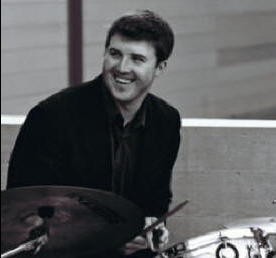Please provide a one-word or phrase answer to the question: 
What is the purpose of displaying Chris Mattoon's contact details?

For potential students to reach out